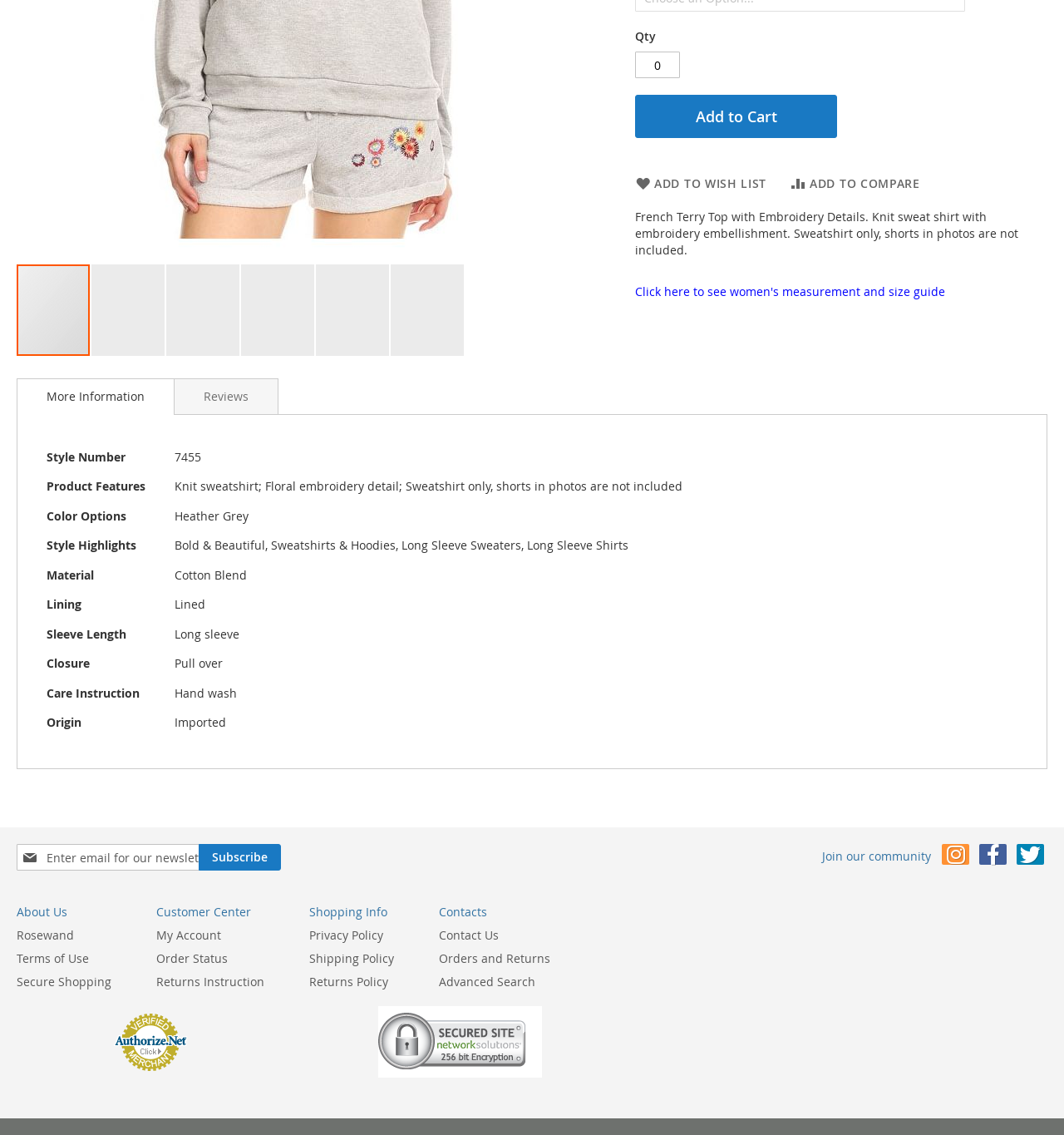Please determine the bounding box coordinates for the UI element described as: "Facebook".

[0.92, 0.676, 0.946, 0.7]